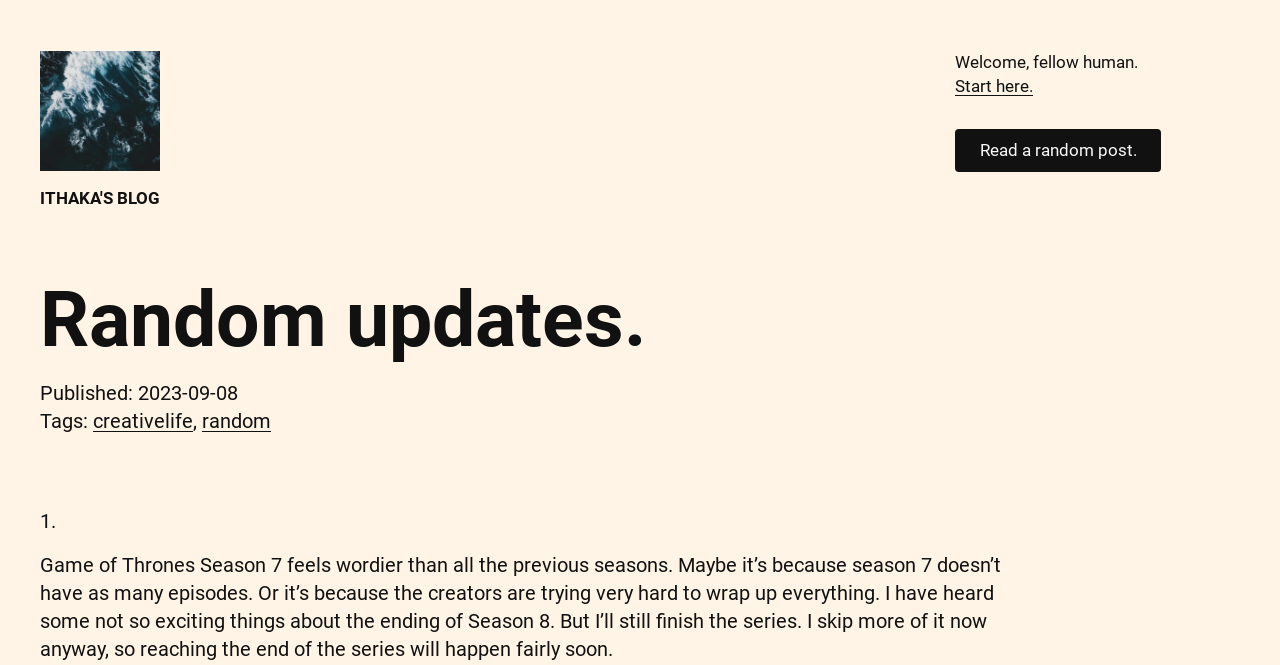What is the topic of the latest post?
Using the visual information from the image, give a one-word or short-phrase answer.

Game of Thrones Season 7